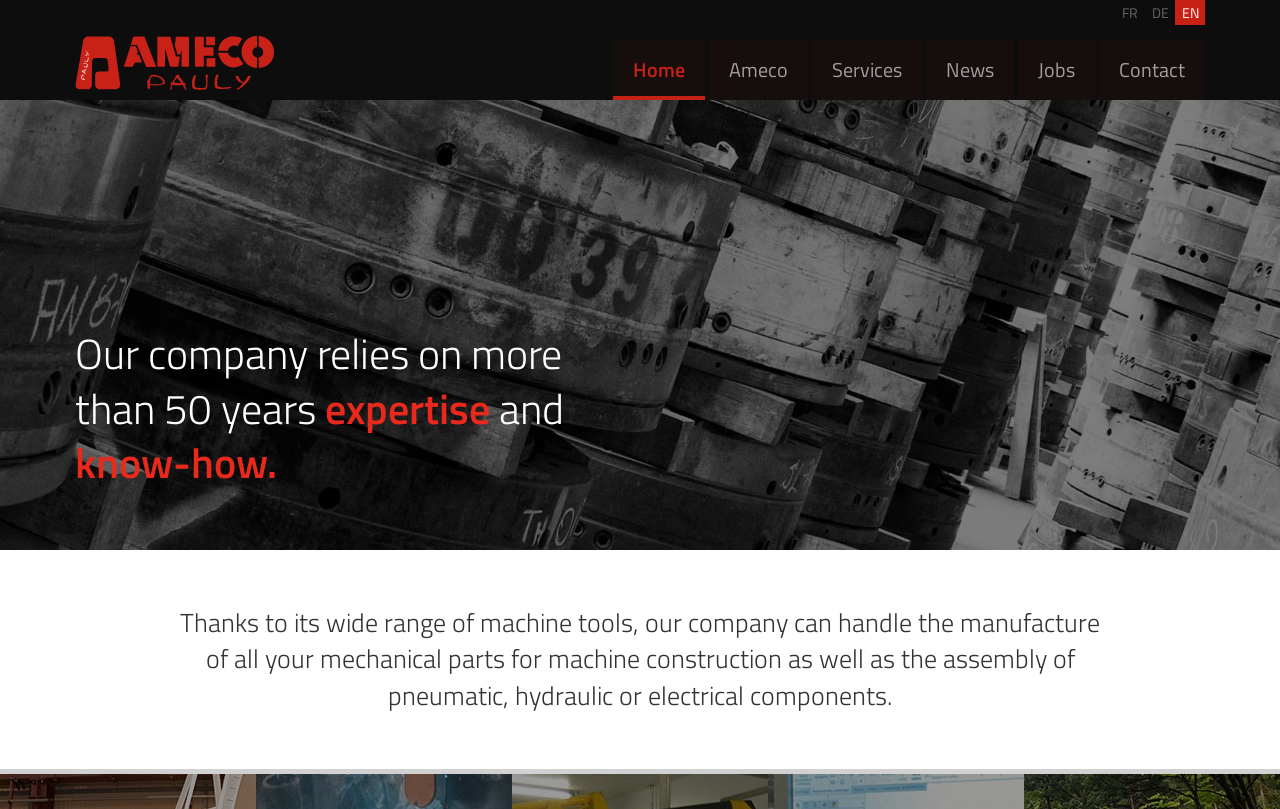Respond to the question below with a single word or phrase:
What is the company's expertise based on?

50 years